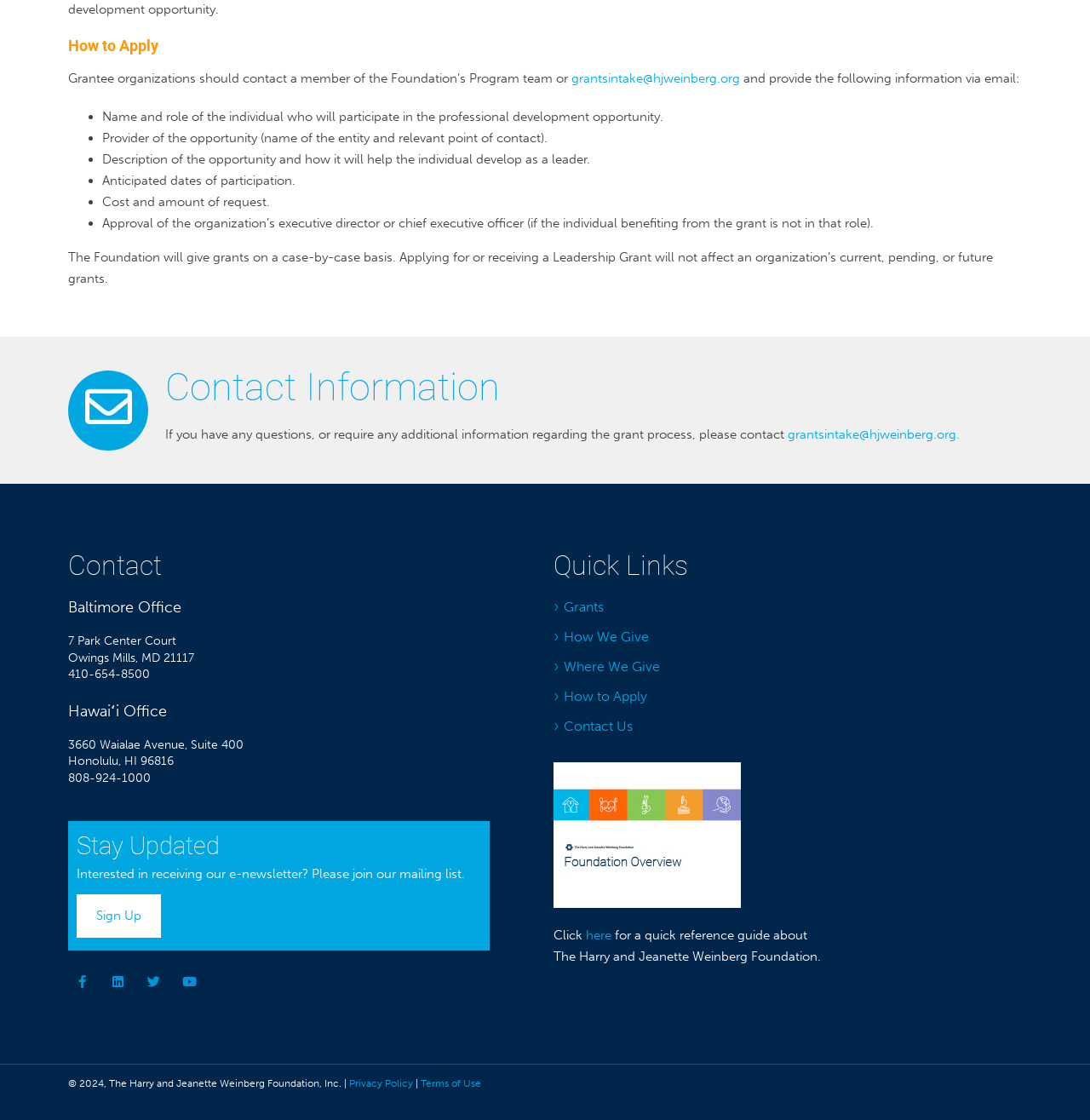Please specify the bounding box coordinates in the format (top-left x, top-left y, bottom-right x, bottom-right y), with all values as floating point numbers between 0 and 1. Identify the bounding box of the UI element described by: How to Apply

[0.508, 0.612, 0.938, 0.639]